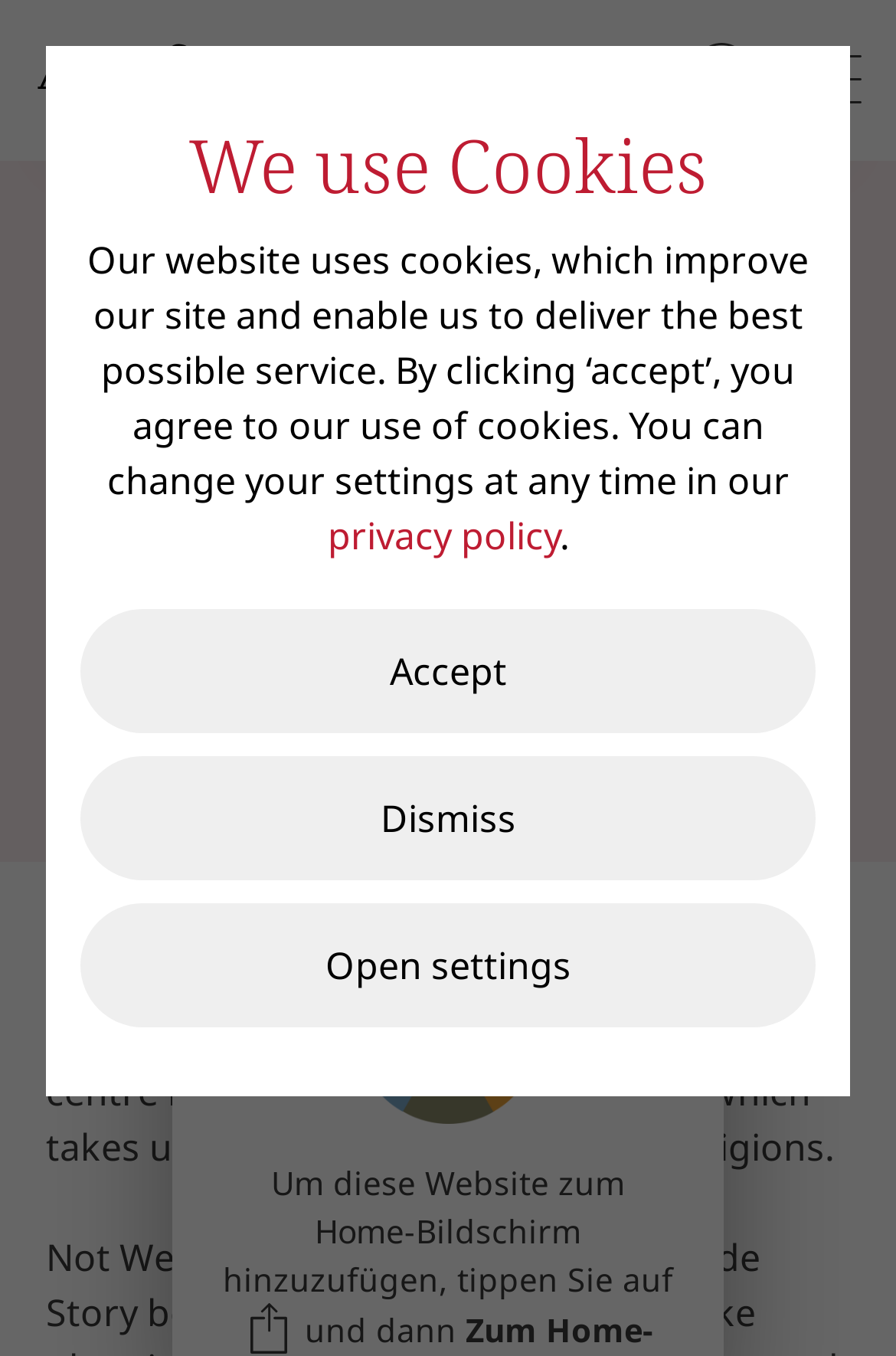Locate the UI element described by Menu in the provided webpage screenshot. Return the bounding box coordinates in the format (top-left x, top-left y, bottom-right x, bottom-right y), ensuring all values are between 0 and 1.

None